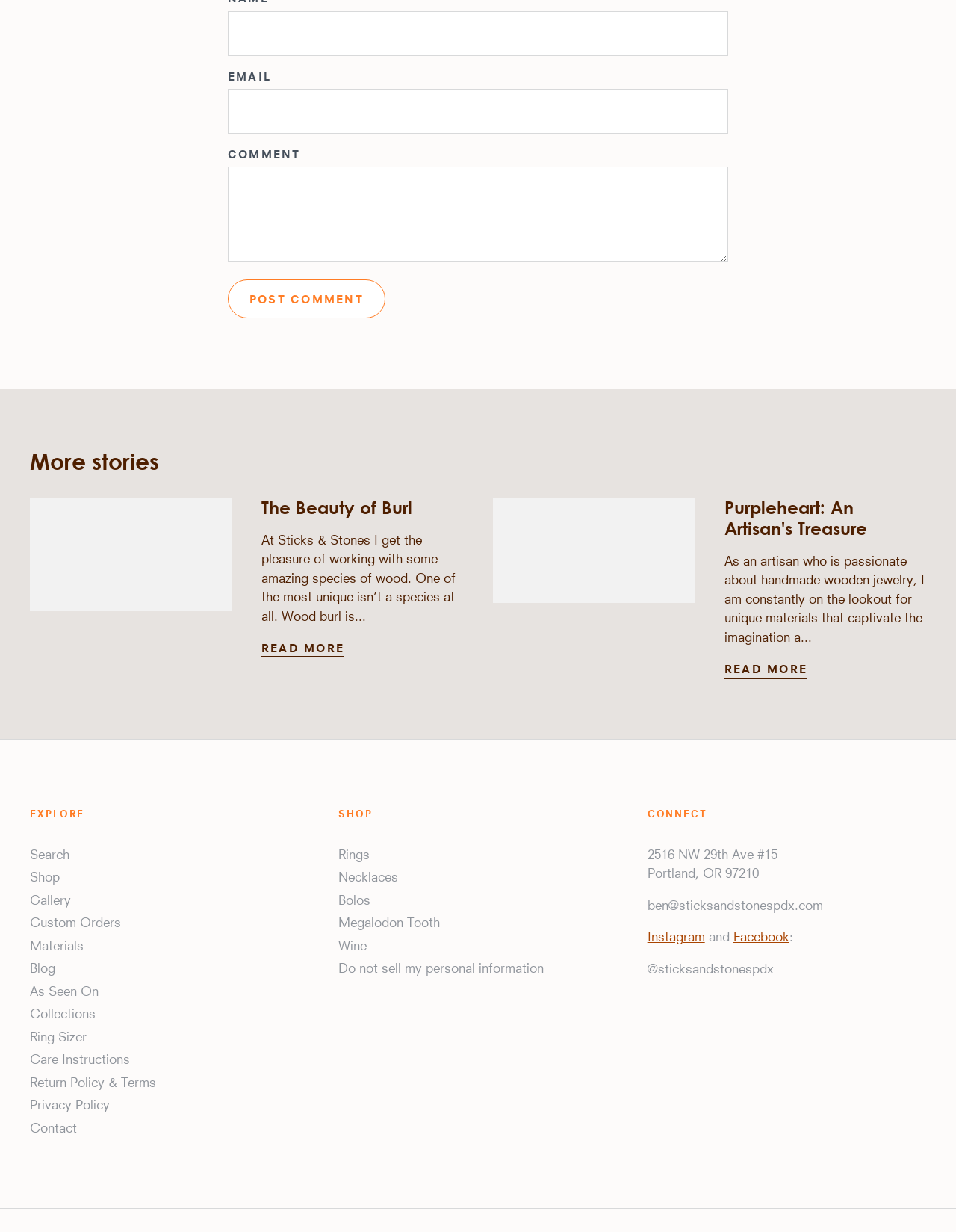Specify the bounding box coordinates of the area to click in order to follow the given instruction: "Explore the SHOP section."

[0.354, 0.655, 0.646, 0.666]